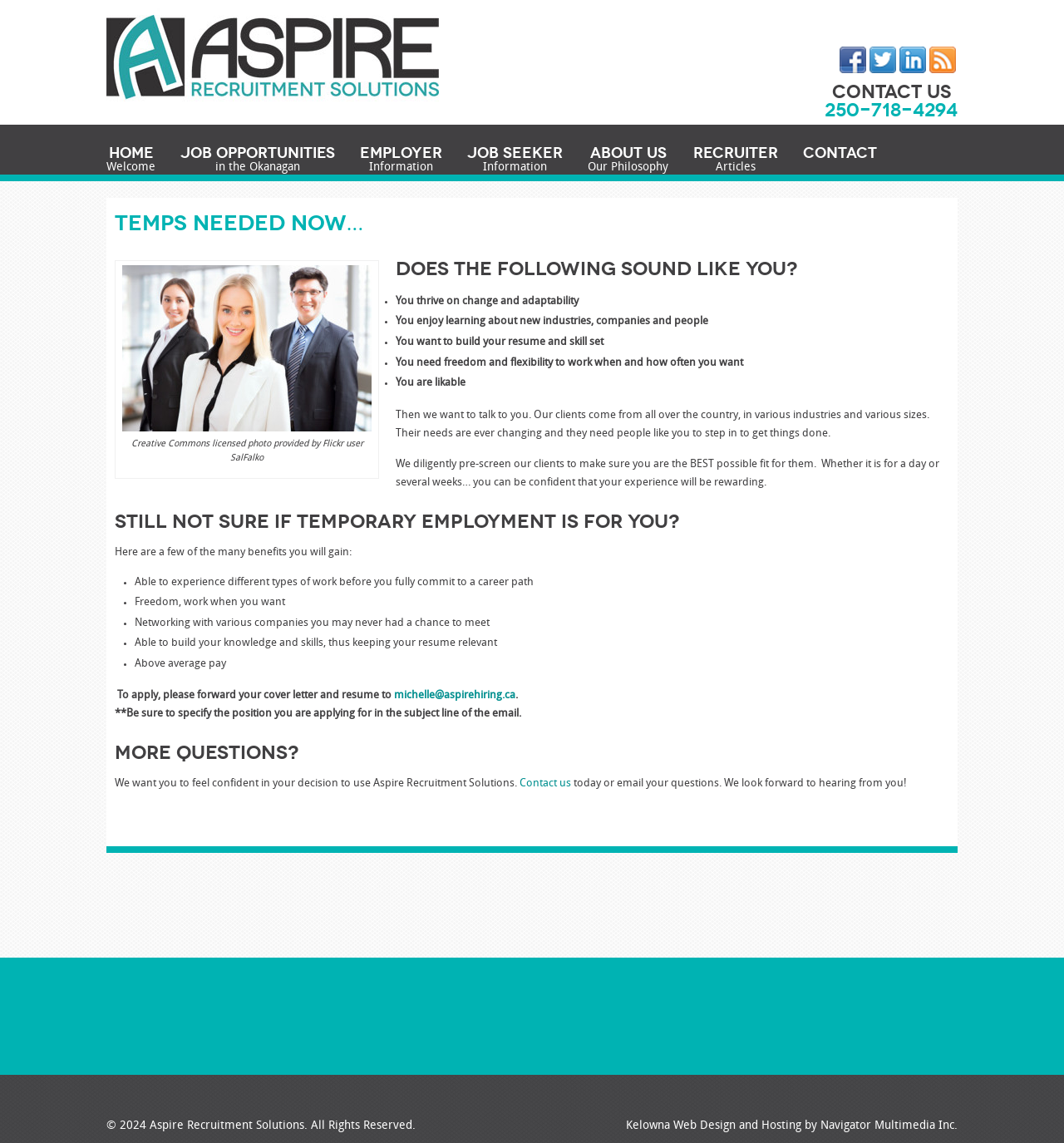What is one of the benefits of temporary employment through Aspire?
Analyze the screenshot and provide a detailed answer to the question.

The webpage lists several benefits of temporary employment through Aspire, including the freedom to work when you want. This suggests that temporary employment provides job seekers with the flexibility to choose their own work schedule.